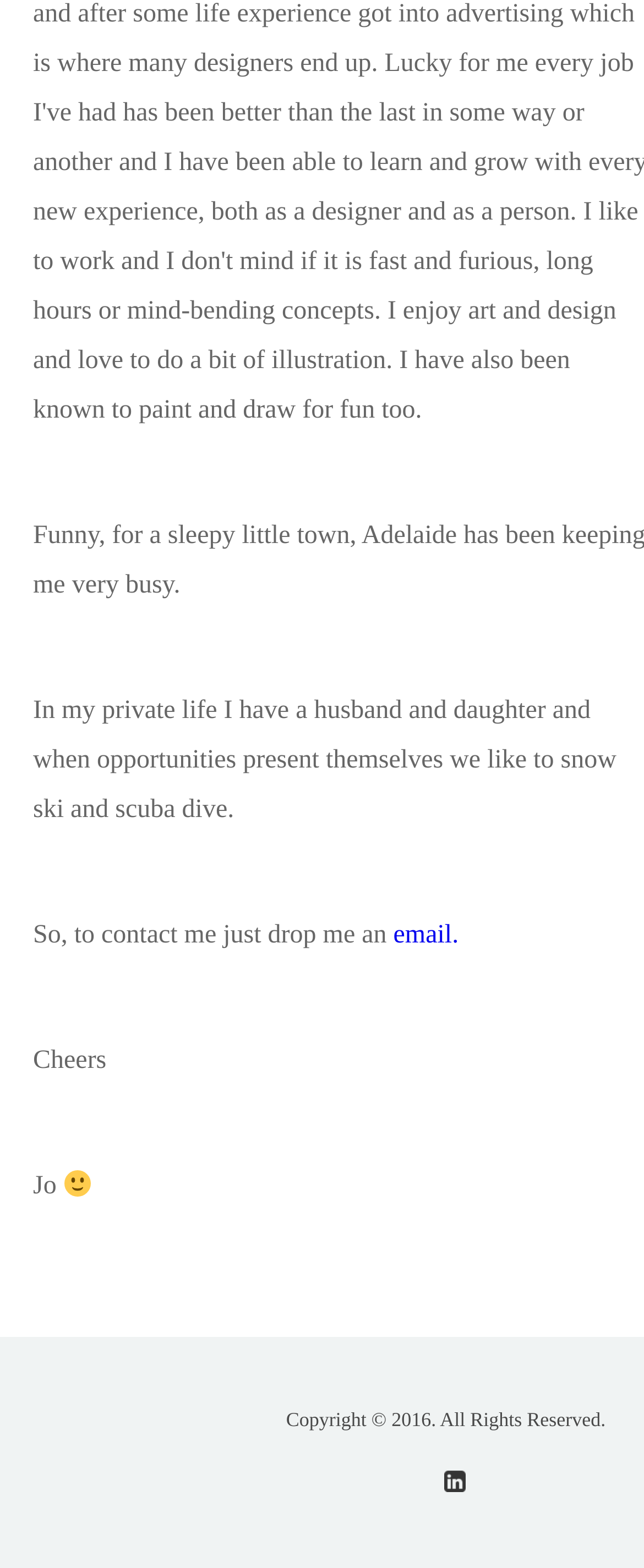Based on the element description, predict the bounding box coordinates (top-left x, top-left y, bottom-right x, bottom-right y) for the UI element in the screenshot: title="LinkedIn"

[0.69, 0.938, 0.723, 0.952]